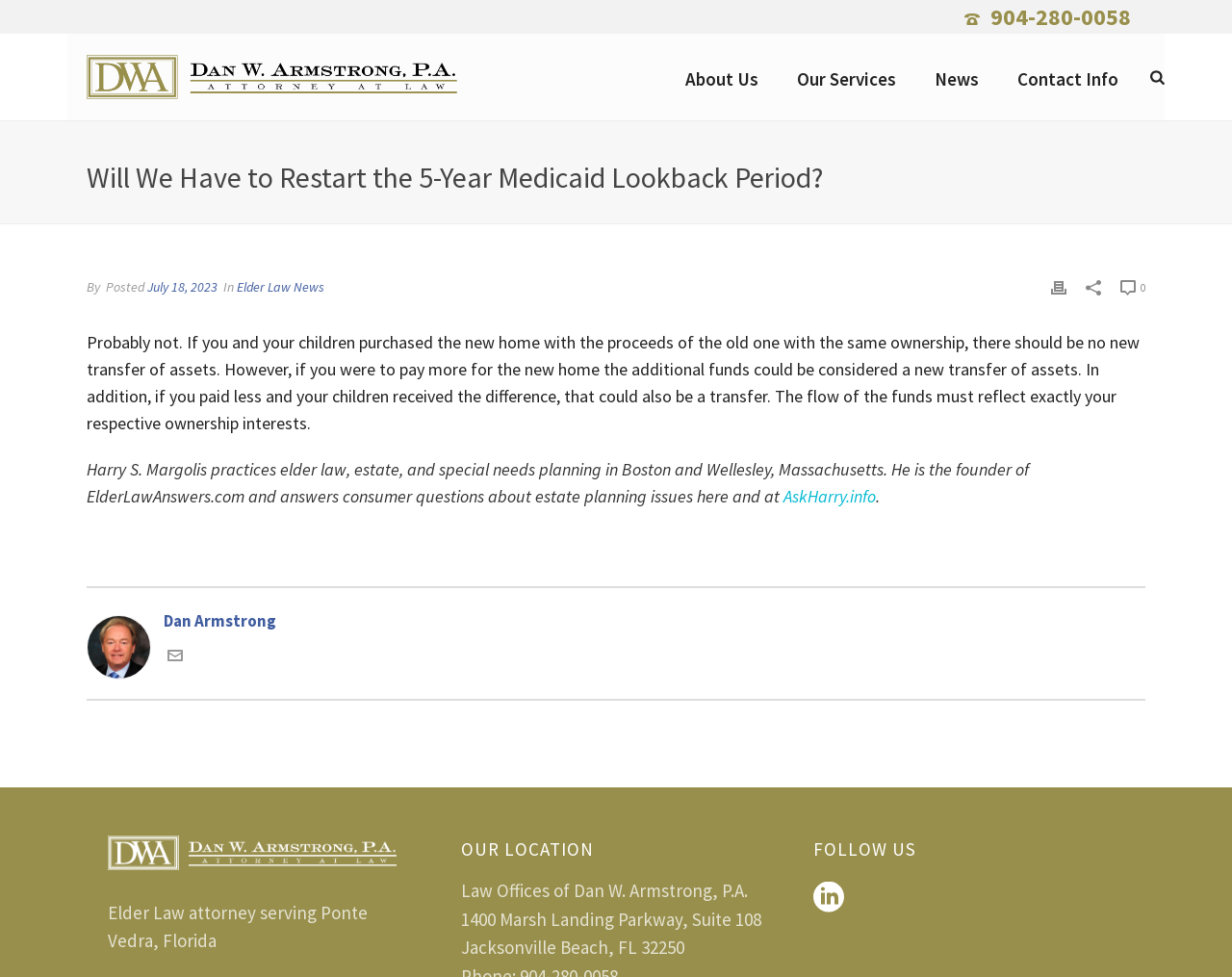What is the title or heading displayed on the webpage?

Will We Have to Restart the 5-Year Medicaid Lookback Period?